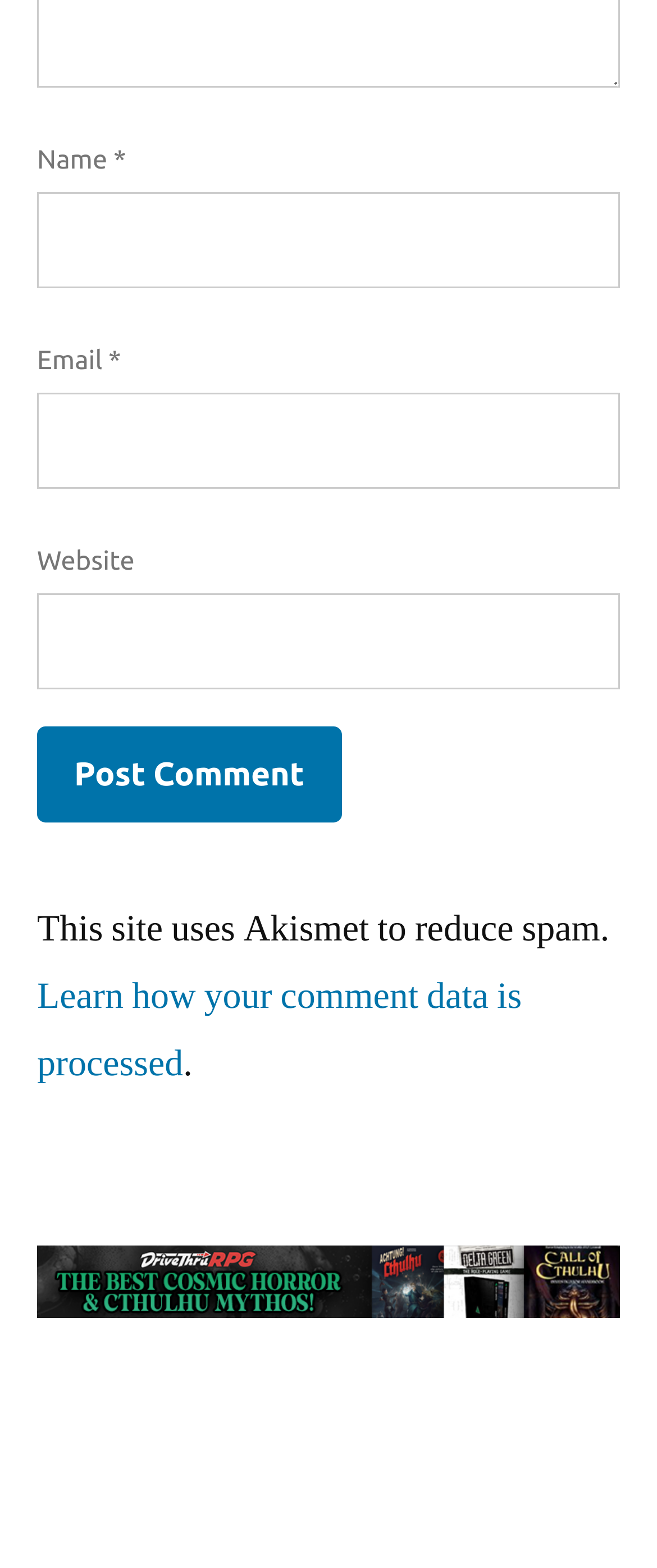For the element described, predict the bounding box coordinates as (top-left x, top-left y, bottom-right x, bottom-right y). All values should be between 0 and 1. Element description: parent_node: charm

[0.056, 0.818, 0.944, 0.848]